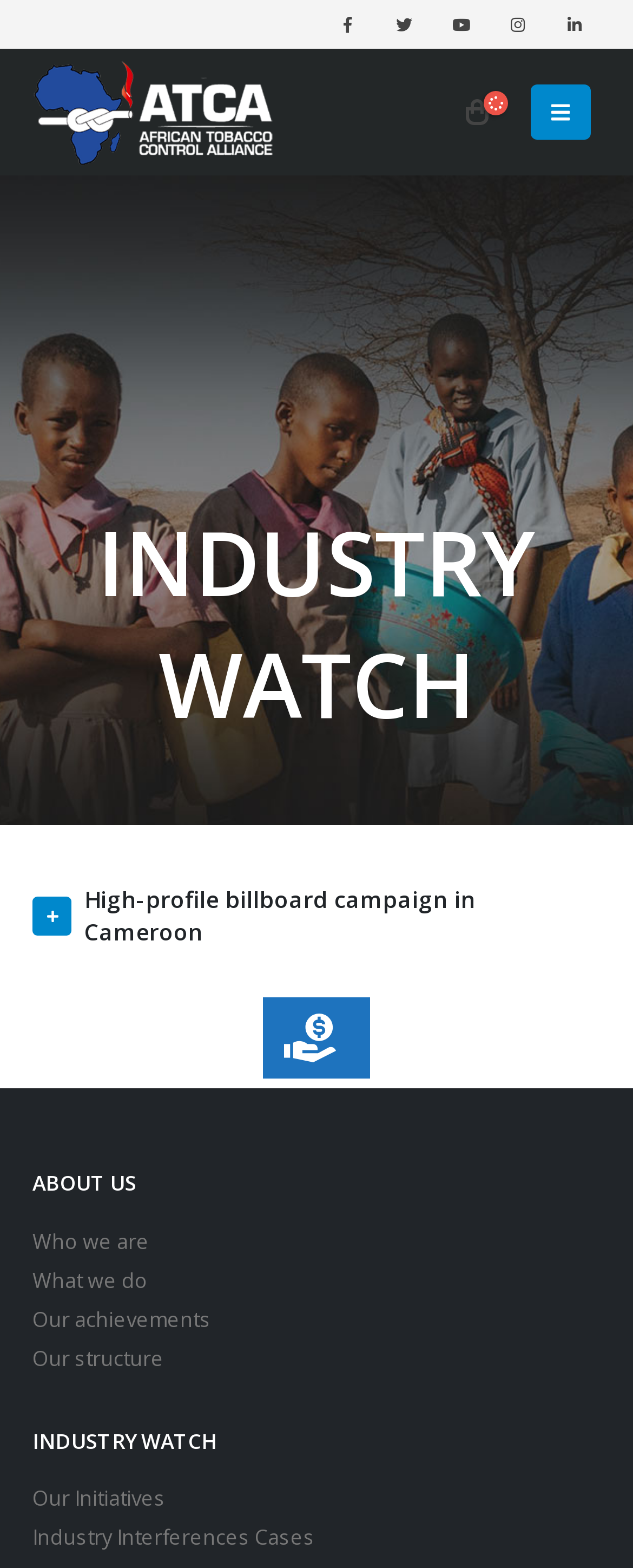Highlight the bounding box coordinates of the region I should click on to meet the following instruction: "Learn about Who we are".

[0.051, 0.783, 0.236, 0.8]